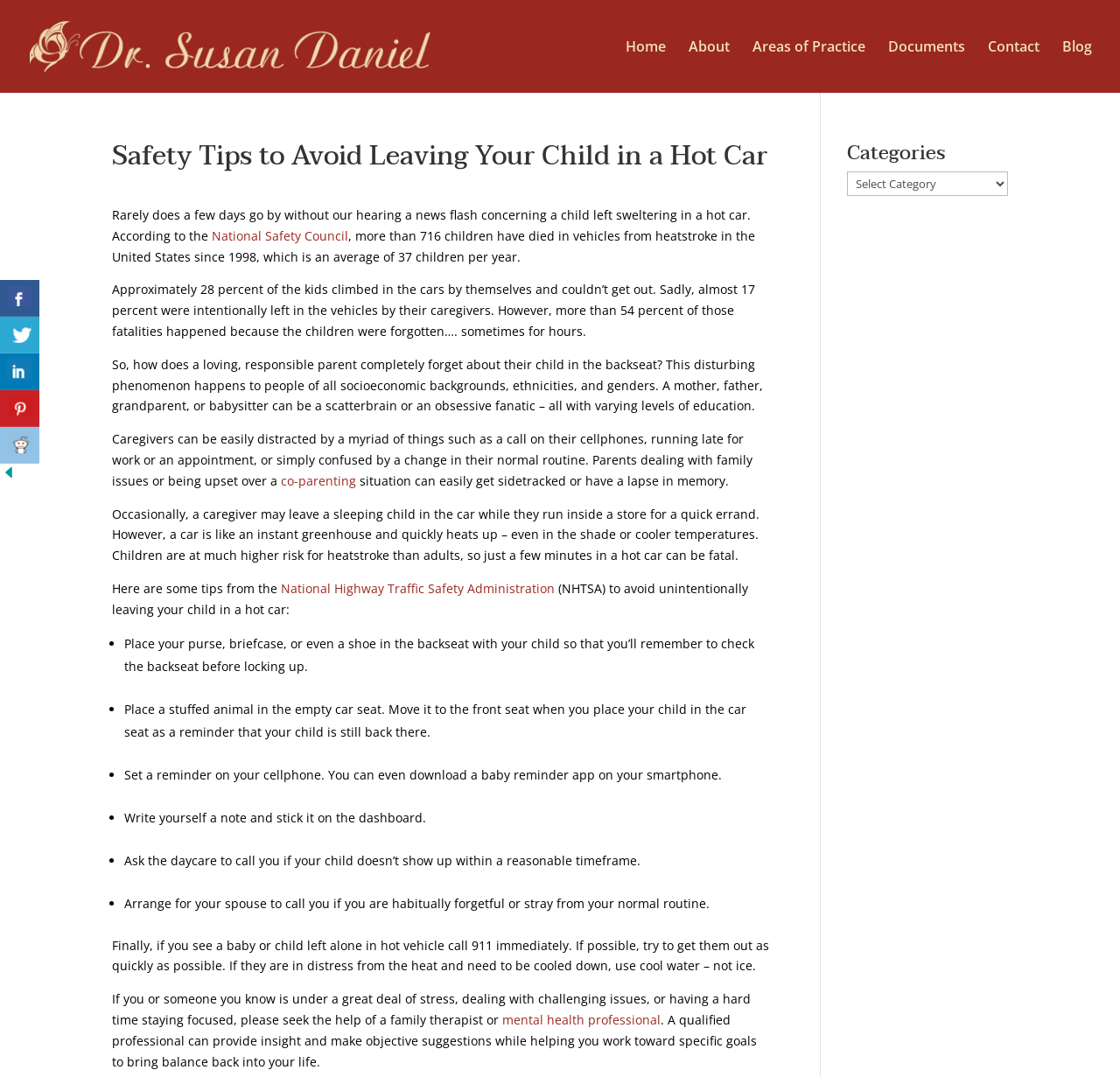Locate the bounding box coordinates of the area you need to click to fulfill this instruction: 'Visit the 'National Safety Council' website'. The coordinates must be in the form of four float numbers ranging from 0 to 1: [left, top, right, bottom].

[0.189, 0.211, 0.311, 0.226]